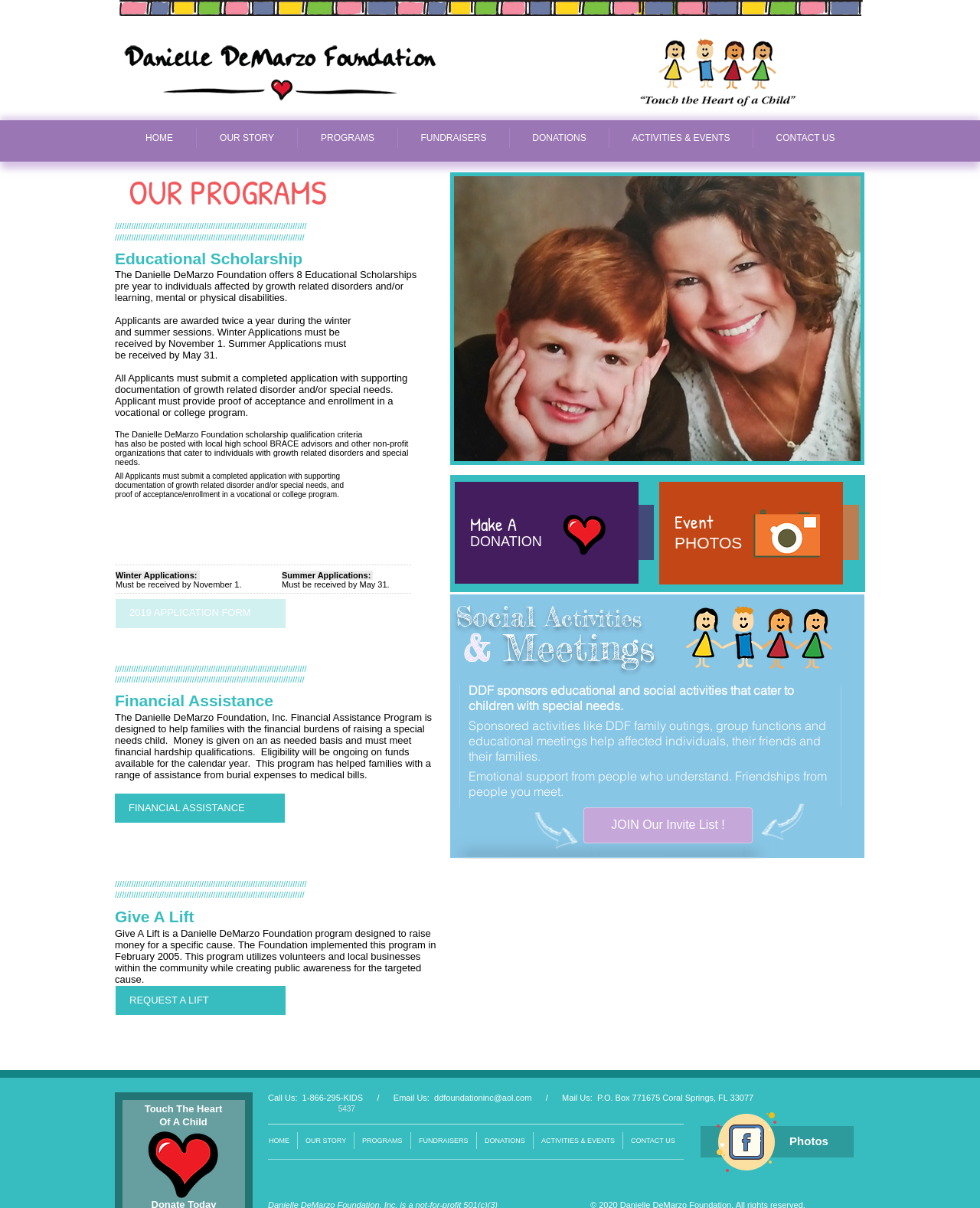What is the purpose of the Educational Scholarship program?
Based on the image, give a one-word or short phrase answer.

To help individuals with growth related disorders and/or learning disabilities